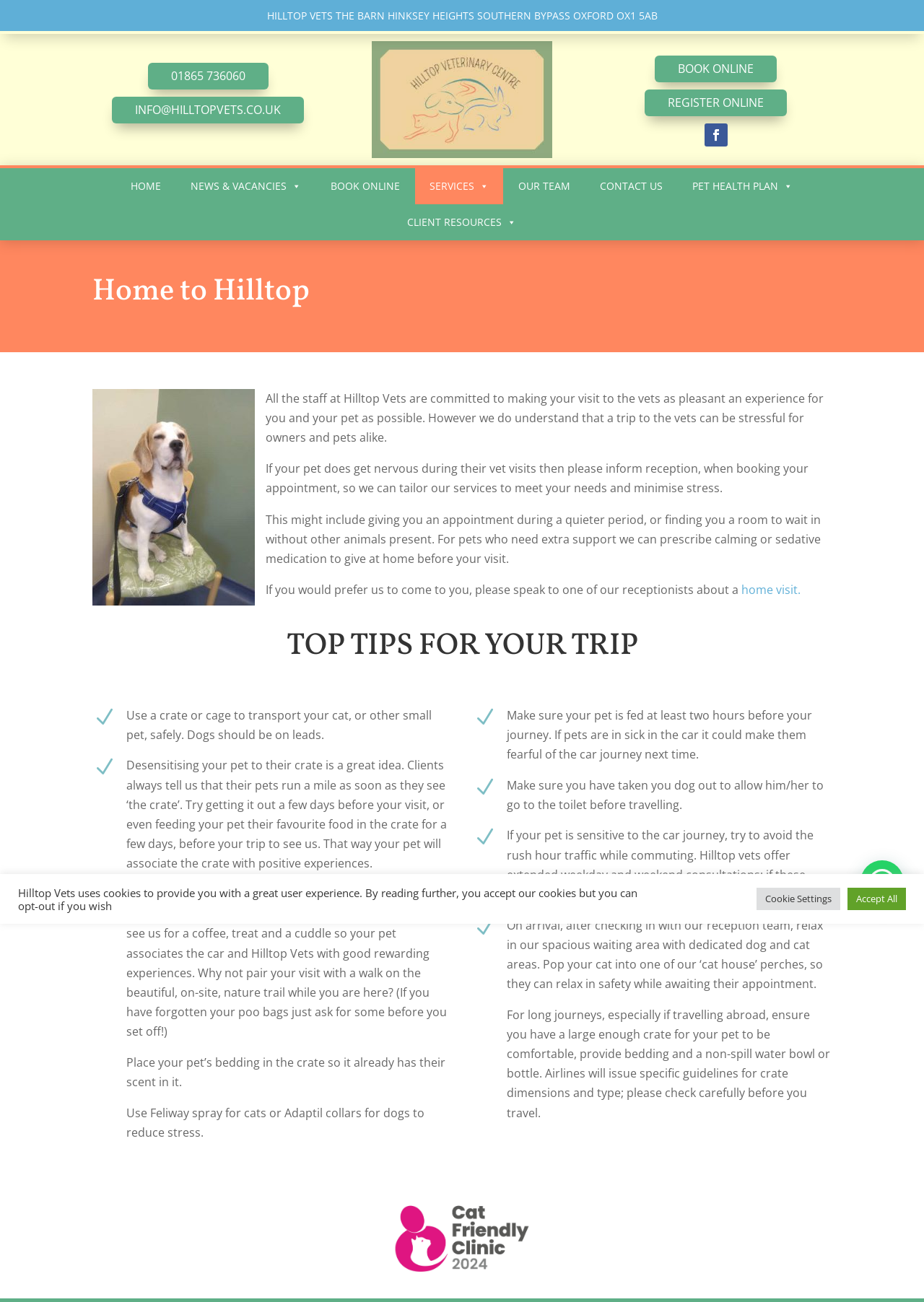Identify the bounding box coordinates of the HTML element based on this description: "News & Vacancies".

[0.191, 0.129, 0.341, 0.157]